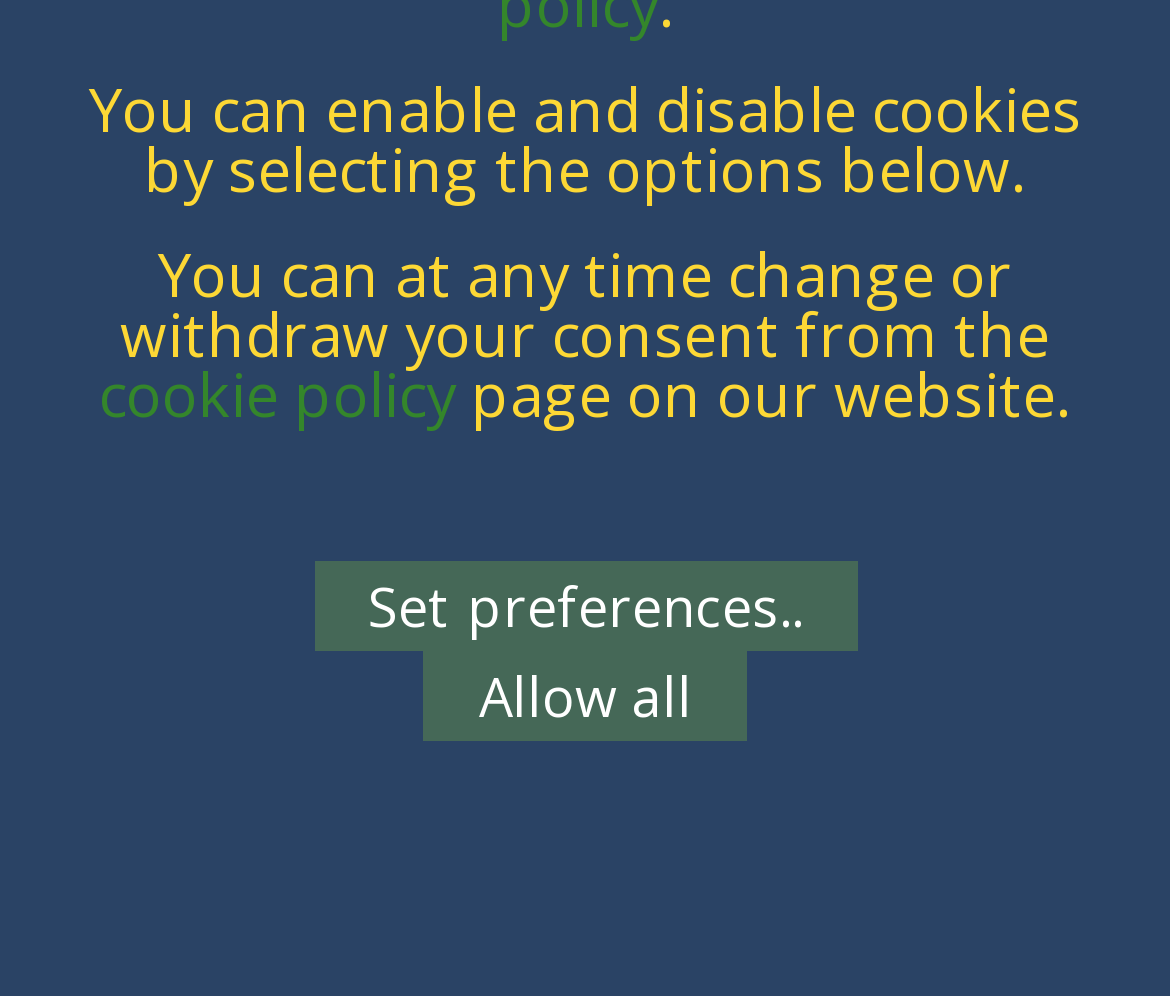Identify the bounding box coordinates of the HTML element based on this description: "Allow all".

[0.362, 0.654, 0.638, 0.744]